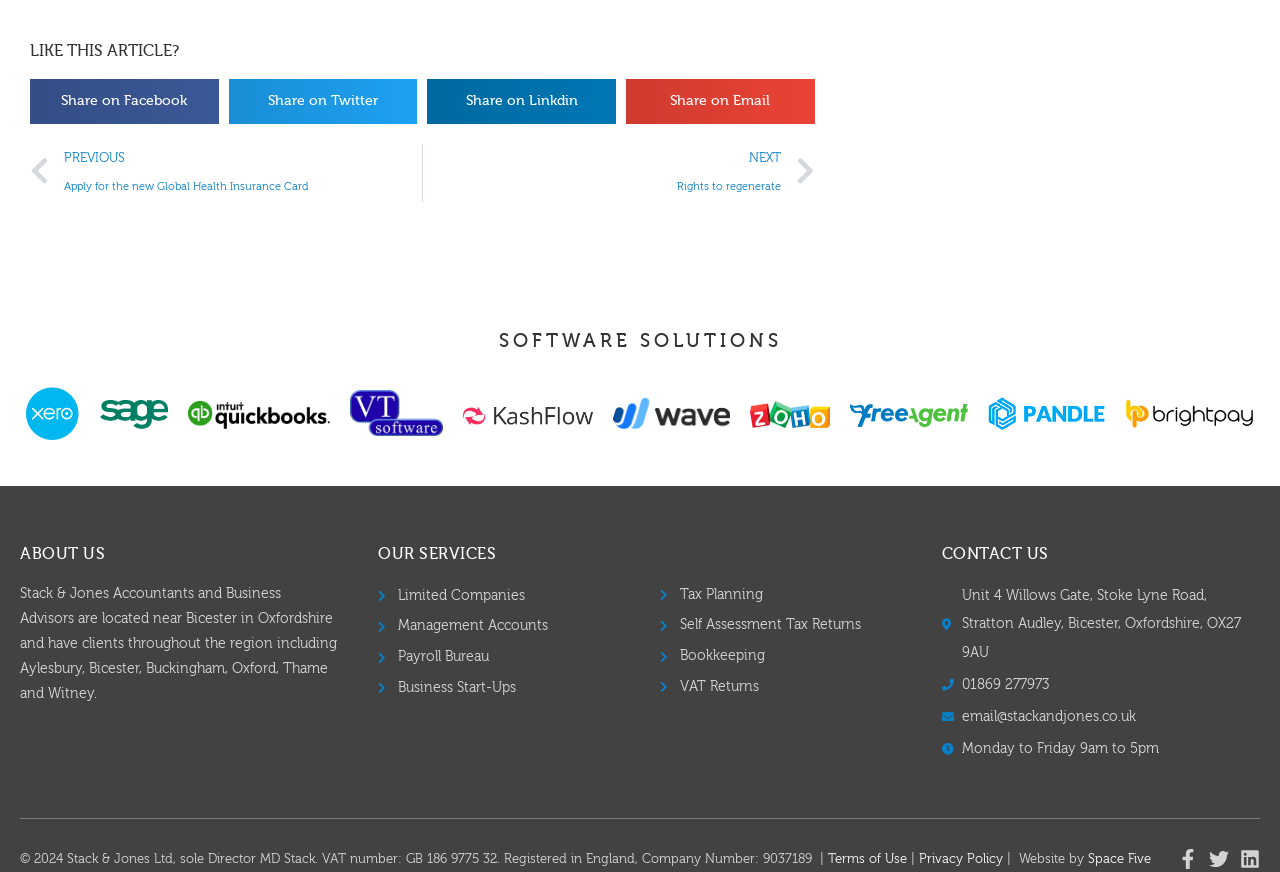Give a concise answer using one word or a phrase to the following question:
What is the name of the company located near Bicester in Oxfordshire?

Stack & Jones Accountants and Business Advisors